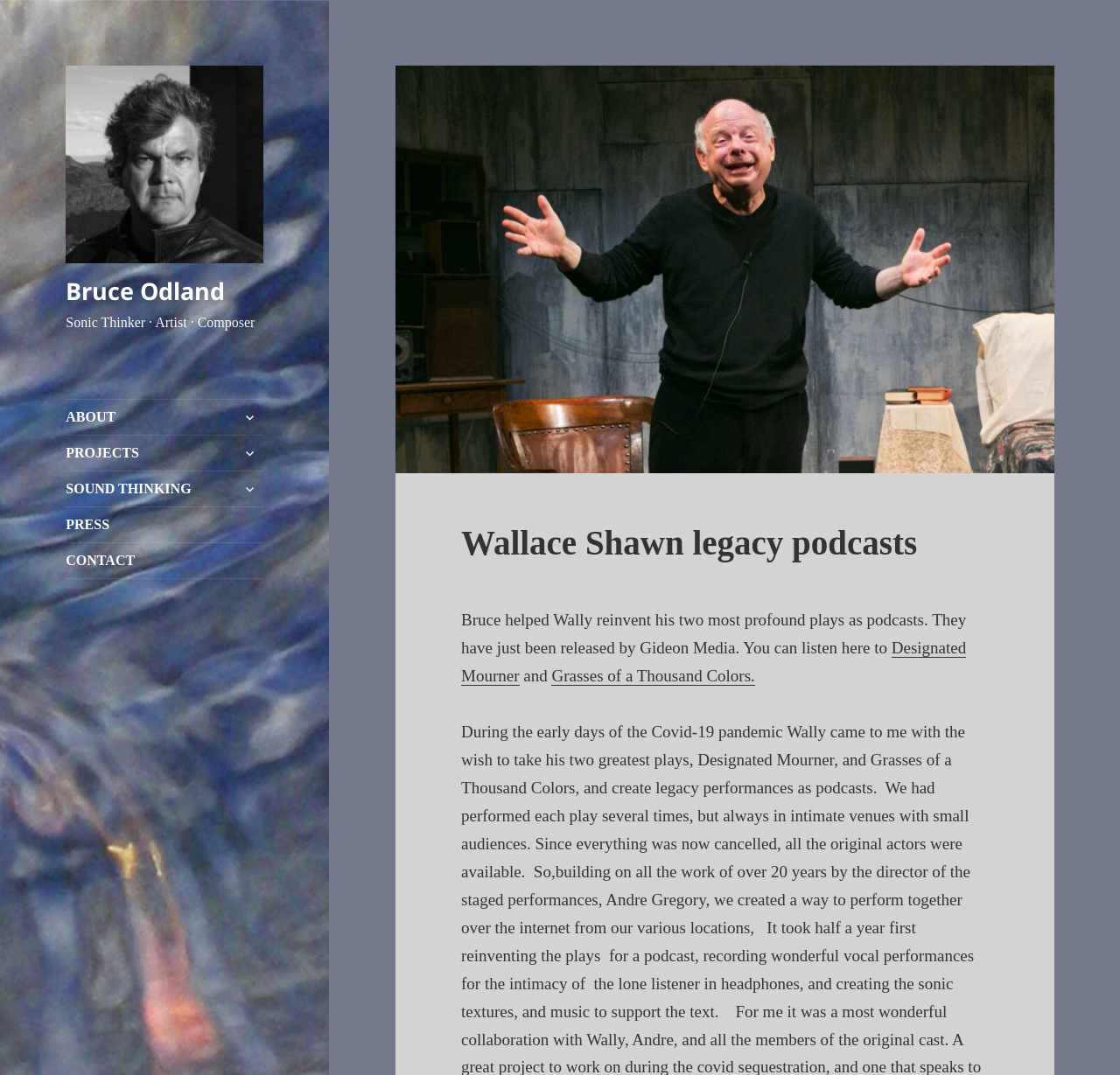Locate the bounding box coordinates of the element that needs to be clicked to carry out the instruction: "Expand the ABOUT menu". The coordinates should be given as four float numbers ranging from 0 to 1, i.e., [left, top, right, bottom].

[0.21, 0.375, 0.235, 0.402]